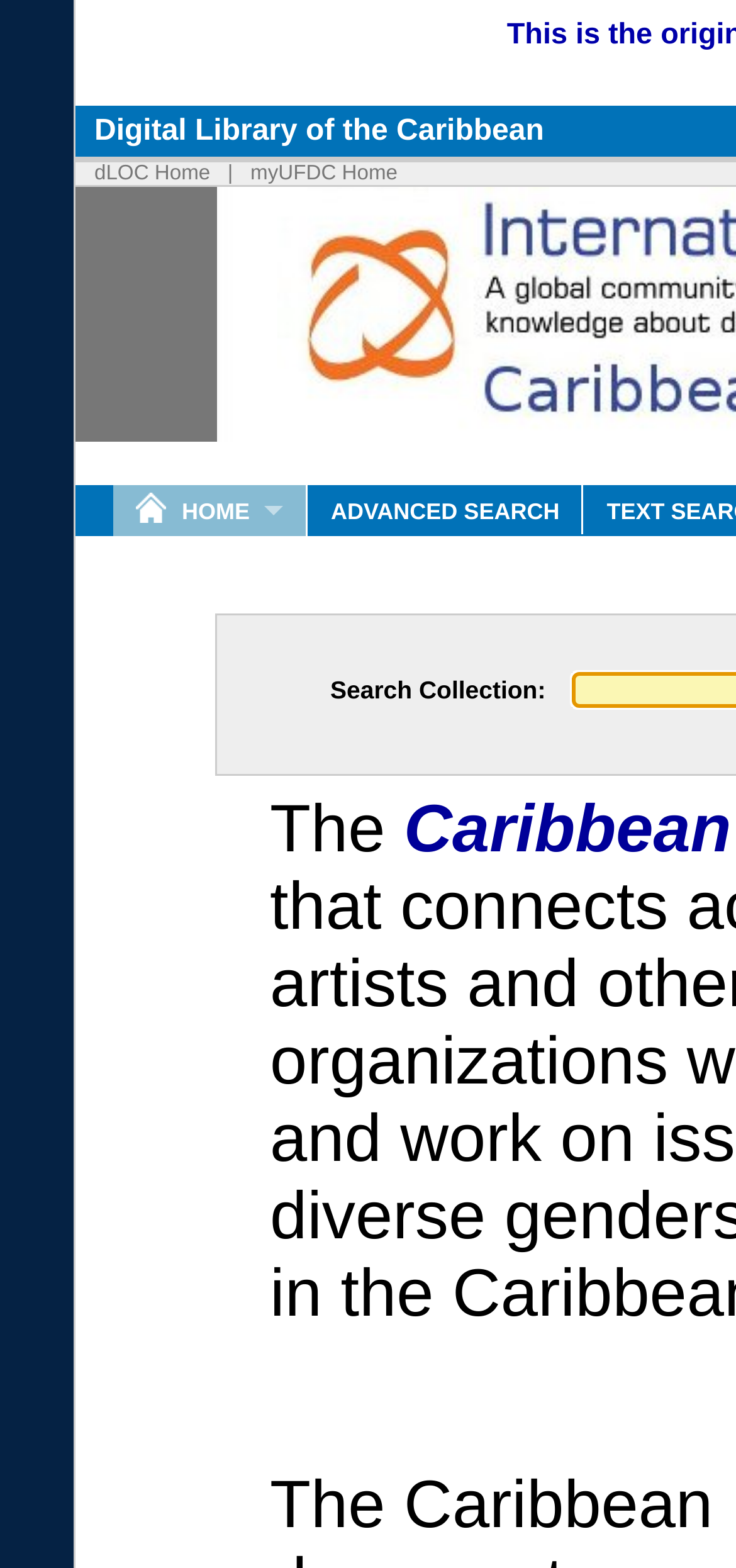Using the given description, provide the bounding box coordinates formatted as (top-left x, top-left y, bottom-right x, bottom-right y), with all values being floating point numbers between 0 and 1. Description: Skip to main content

[0.0, 0.0, 0.372, 0.001]